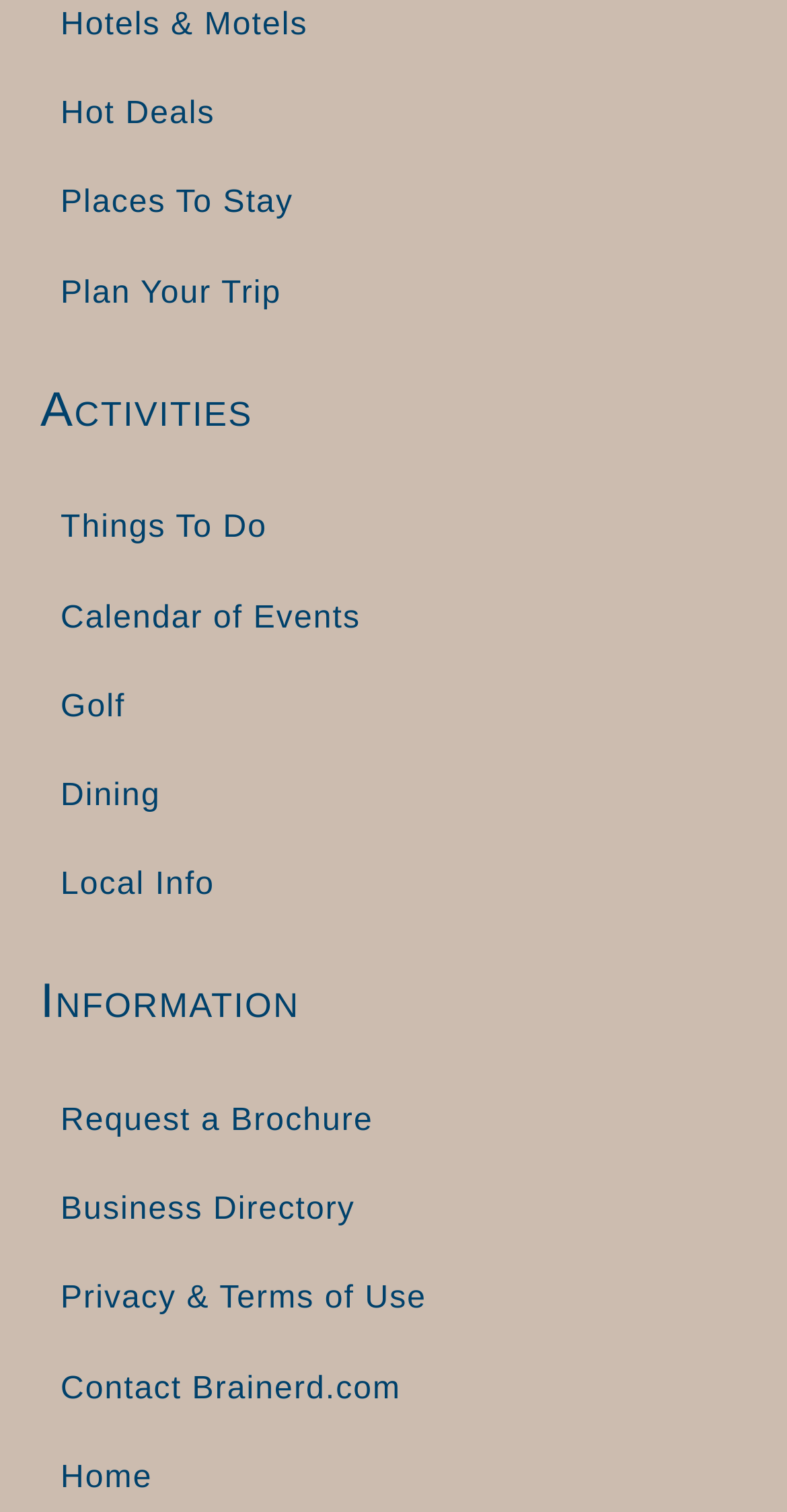Please find the bounding box coordinates for the clickable element needed to perform this instruction: "Click on Hot Deals".

[0.051, 0.047, 0.949, 0.105]